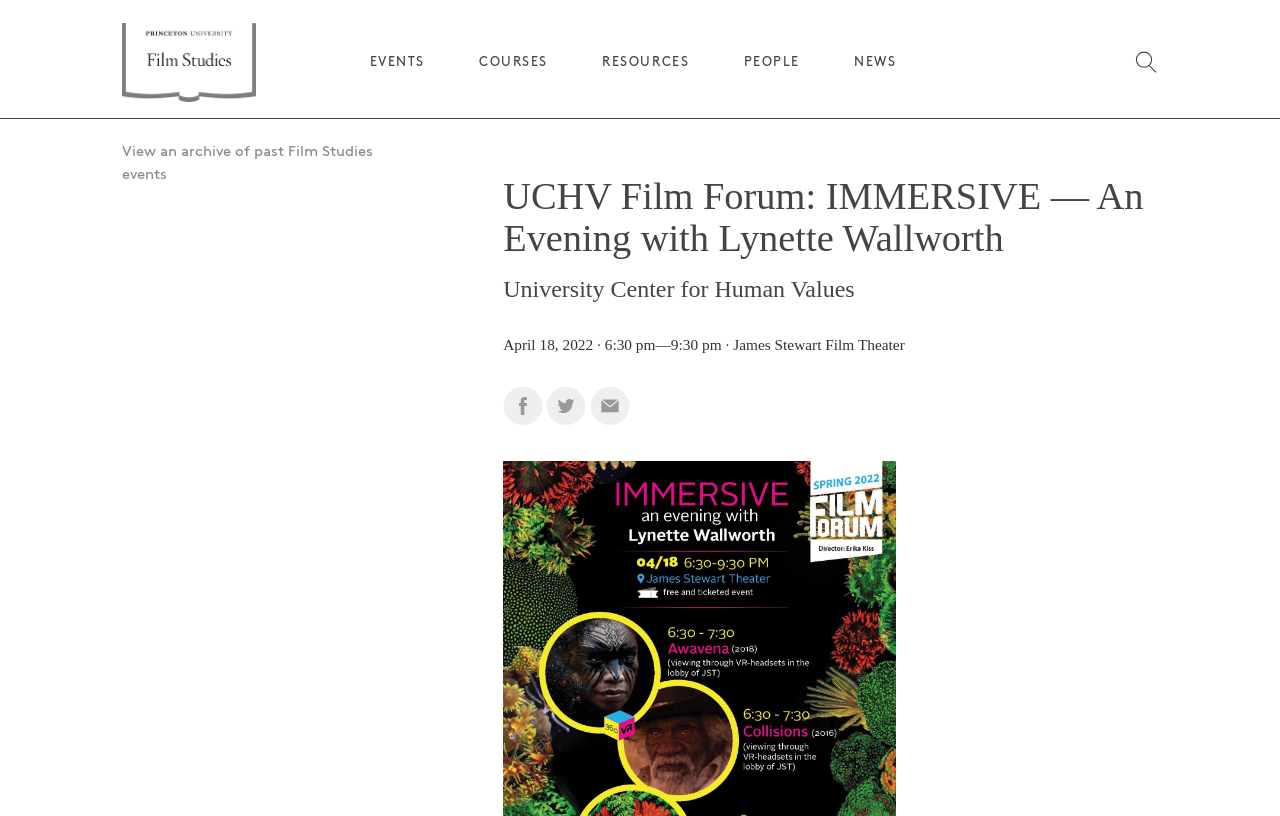What is the title of the event?
Answer the question based on the image using a single word or a brief phrase.

UCHV Film Forum: IMMERSIVE — An Evening with Lynette Wallworth